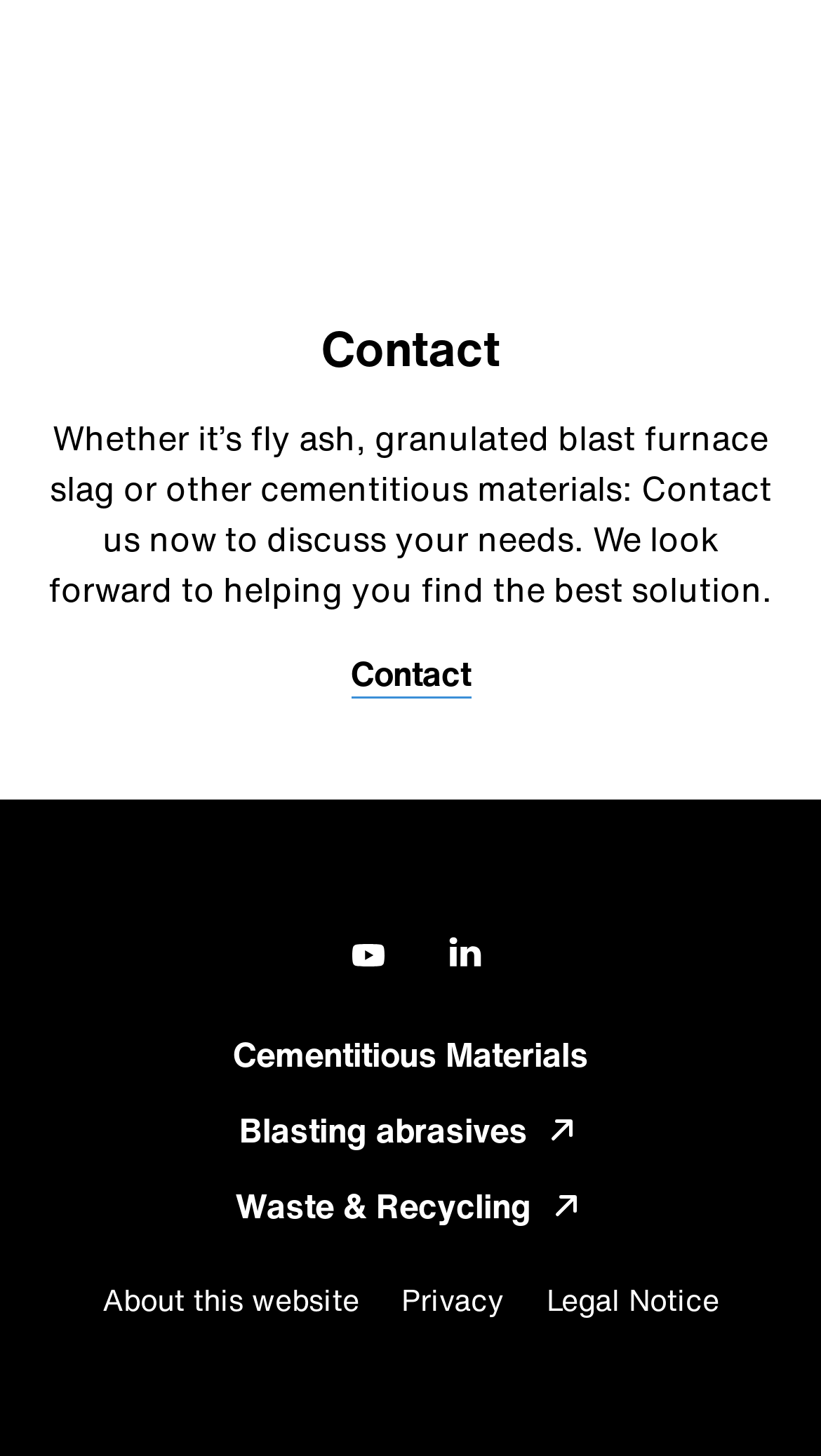Please find the bounding box coordinates of the element that needs to be clicked to perform the following instruction: "Check LinkedIn". The bounding box coordinates should be four float numbers between 0 and 1, represented as [left, top, right, bottom].

[0.526, 0.64, 0.592, 0.669]